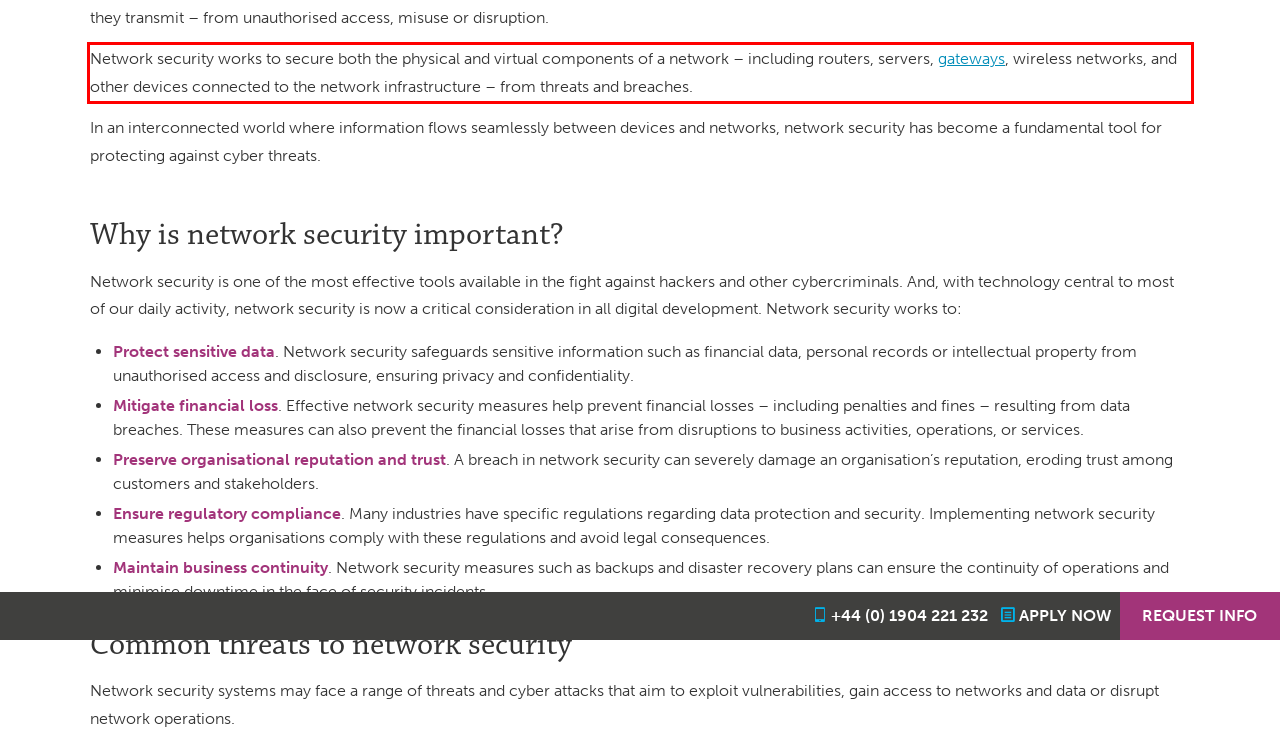Examine the webpage screenshot, find the red bounding box, and extract the text content within this marked area.

Network security works to secure both the physical and virtual components of a network – including routers, servers, gateways, wireless networks, and other devices connected to the network infrastructure – from threats and breaches.